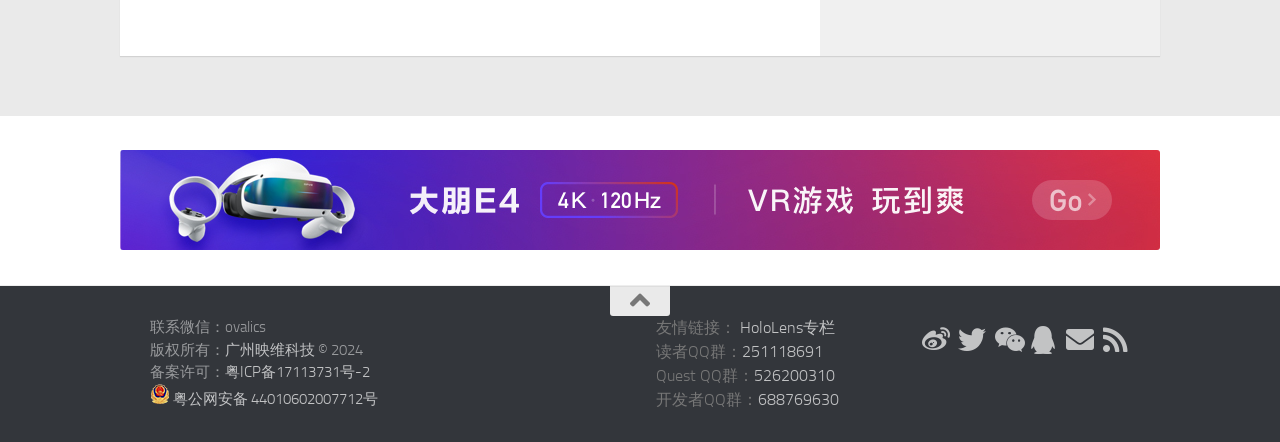Please specify the bounding box coordinates of the clickable region necessary for completing the following instruction: "Follow us on Twitter". The coordinates must consist of four float numbers between 0 and 1, i.e., [left, top, right, bottom].

[0.748, 0.739, 0.77, 0.802]